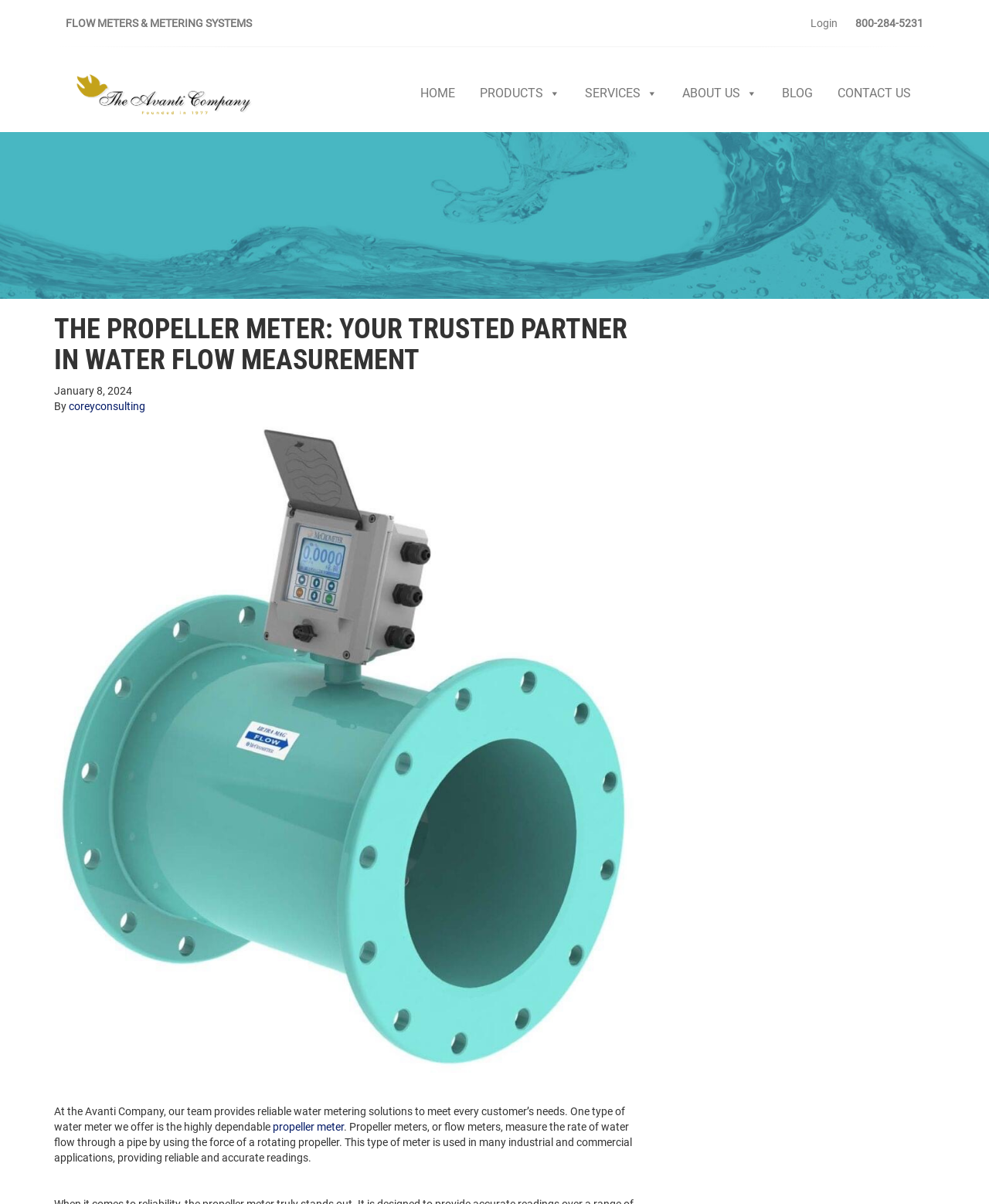Please indicate the bounding box coordinates for the clickable area to complete the following task: "Read more about the 'propeller meter'". The coordinates should be specified as four float numbers between 0 and 1, i.e., [left, top, right, bottom].

[0.276, 0.931, 0.348, 0.941]